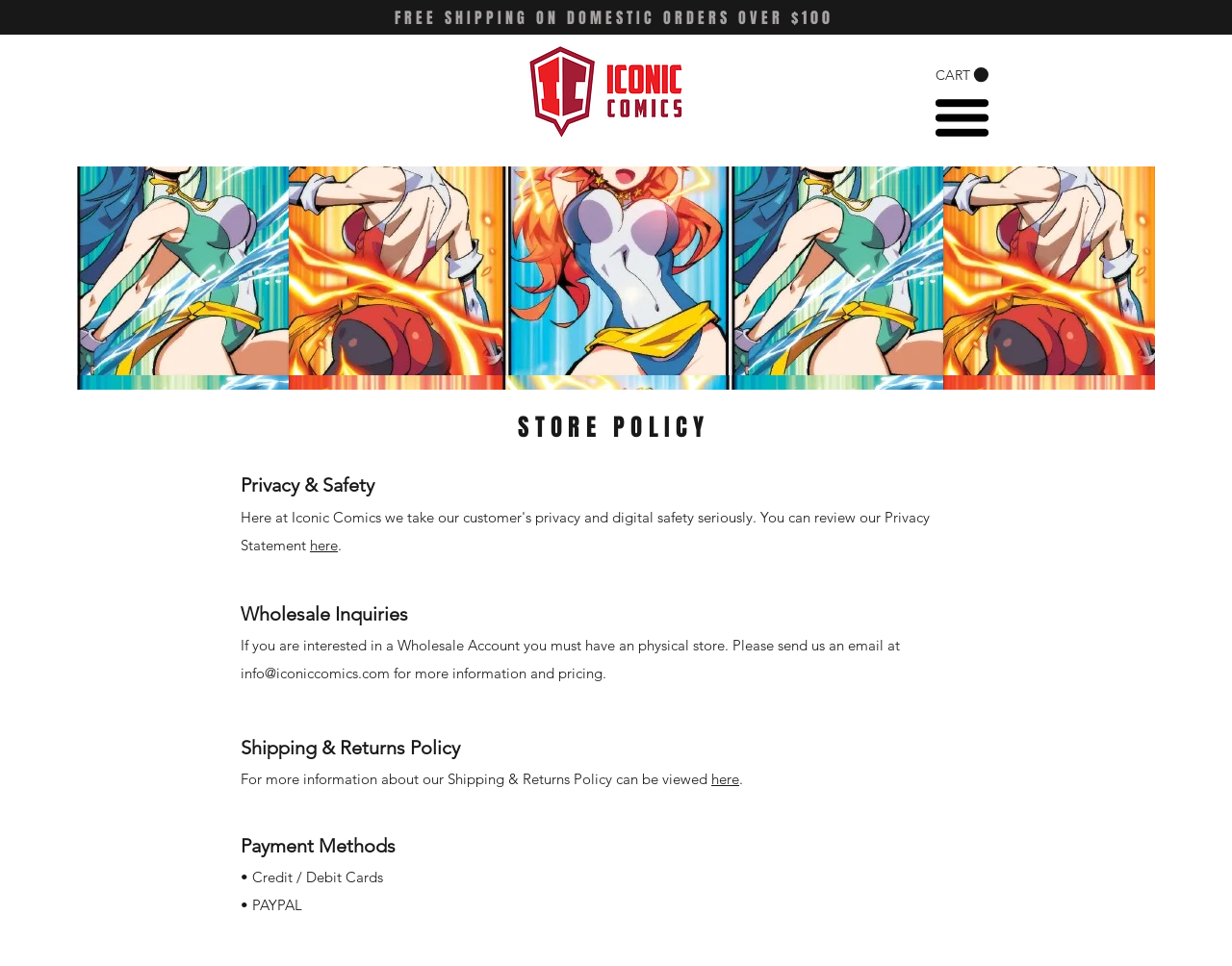Reply to the question with a brief word or phrase: What payment methods are accepted?

Credit/Debit Cards, PAYPAL